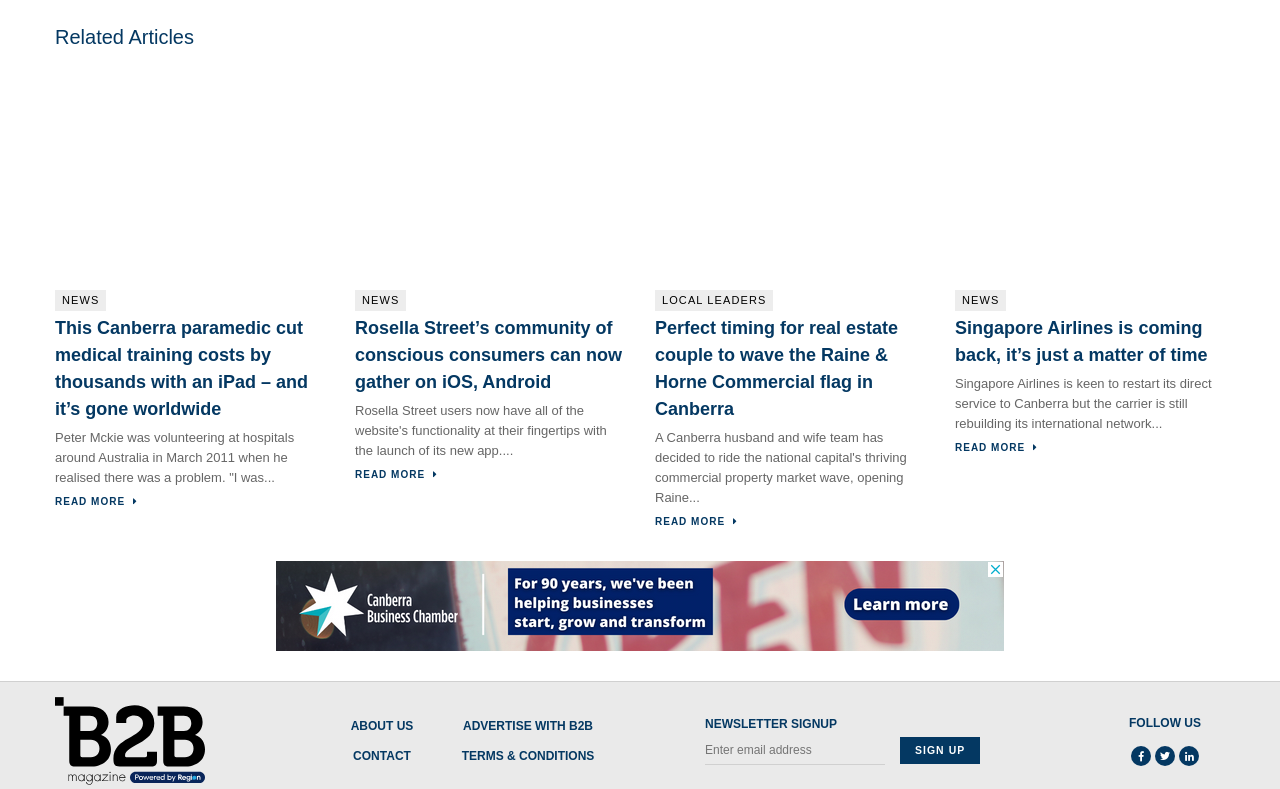How many news articles are displayed on the webpage?
Please use the image to deliver a detailed and complete answer.

I counted the number of headings and links that appear to be news articles, and there are four of them.